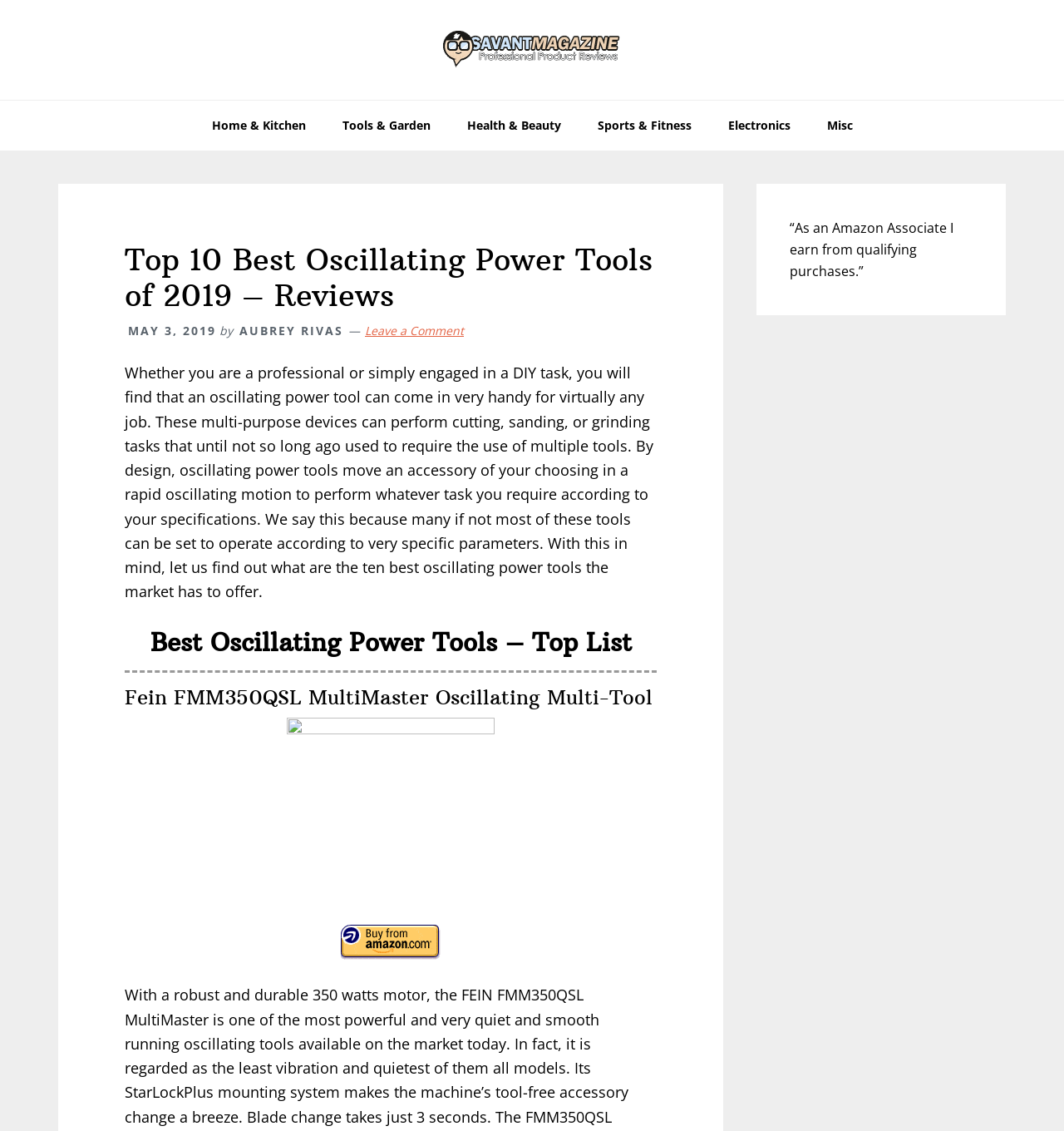Determine the bounding box coordinates for the clickable element required to fulfill the instruction: "Search for something". Provide the coordinates as four float numbers between 0 and 1, i.e., [left, top, right, bottom].

None